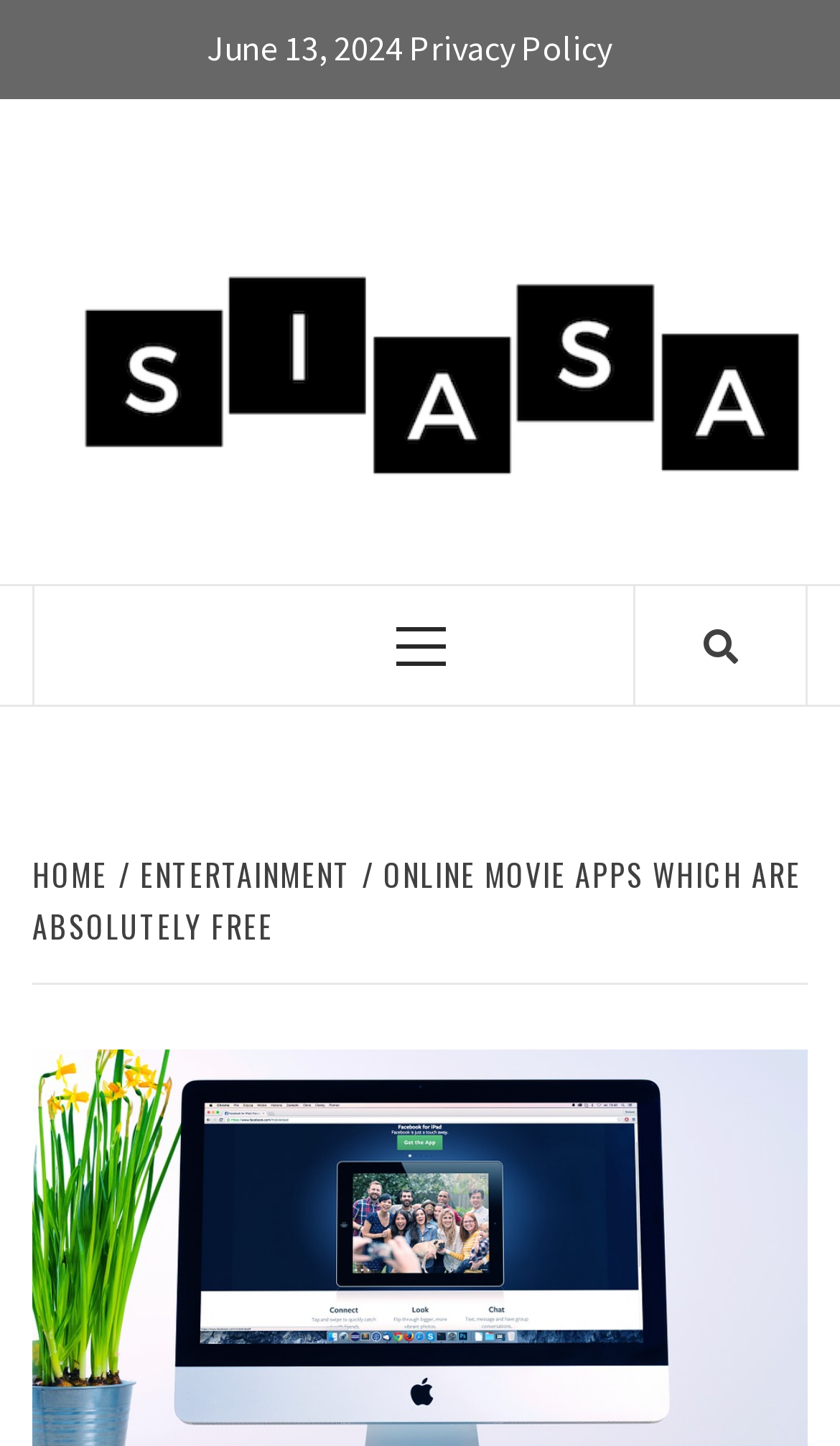Answer the question below in one word or phrase:
What is the category of the current webpage?

ENTERTAINMENT